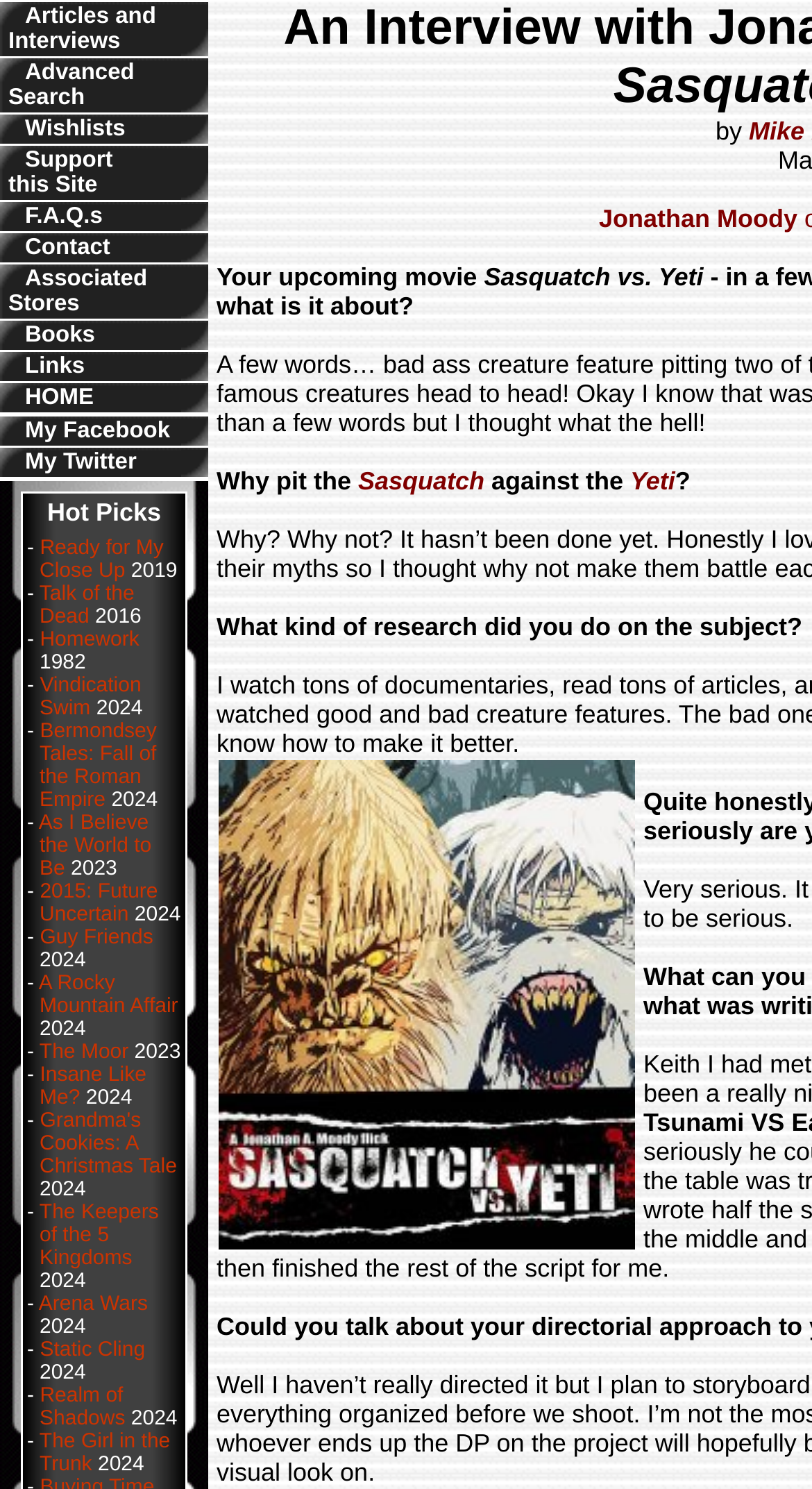Identify the bounding box coordinates for the element you need to click to achieve the following task: "Contact us". The coordinates must be four float values ranging from 0 to 1, formatted as [left, top, right, bottom].

[0.031, 0.158, 0.136, 0.175]